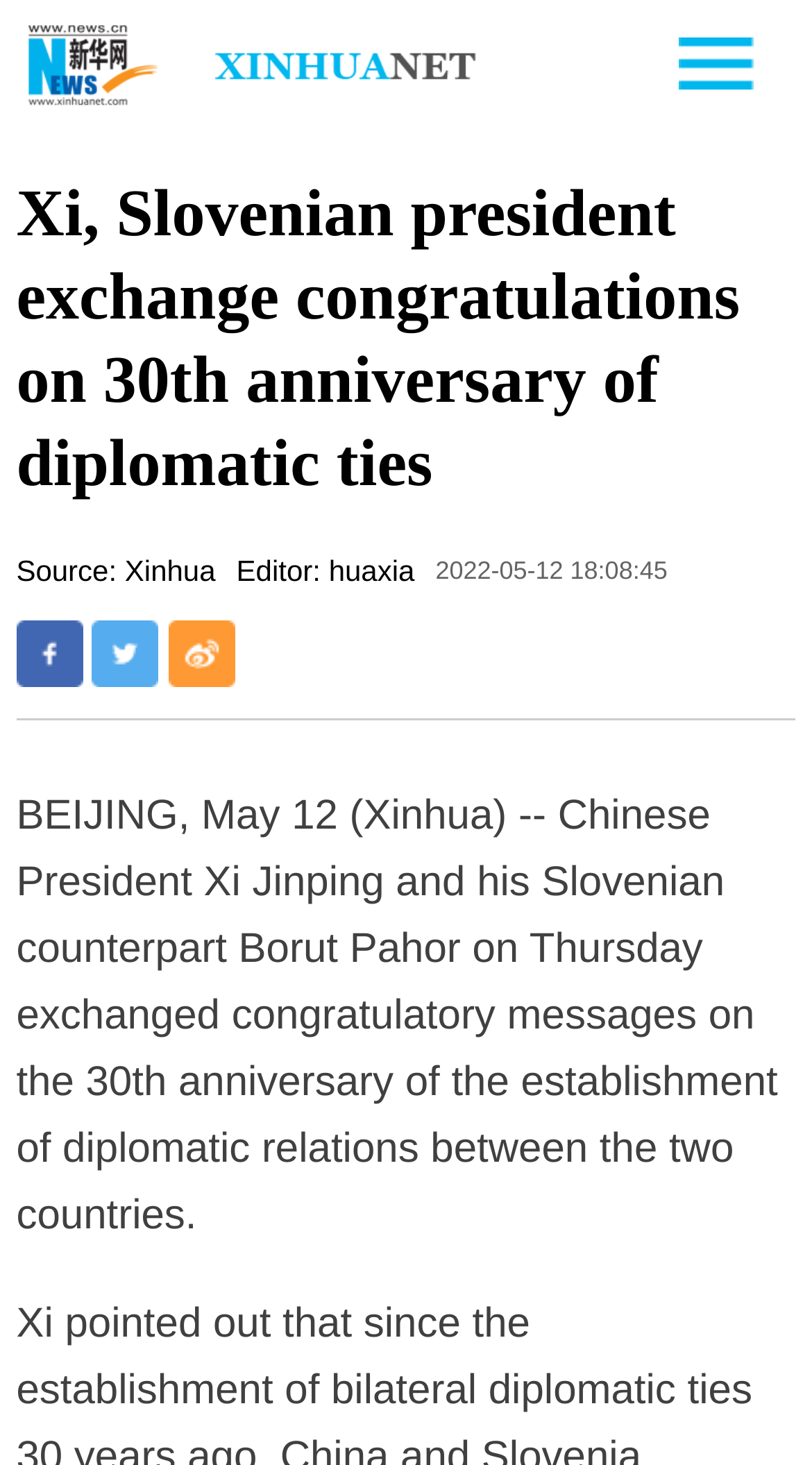Please answer the following question using a single word or phrase: 
What social media platforms are available for sharing the article?

Facebook, Twitter, 新浪微博